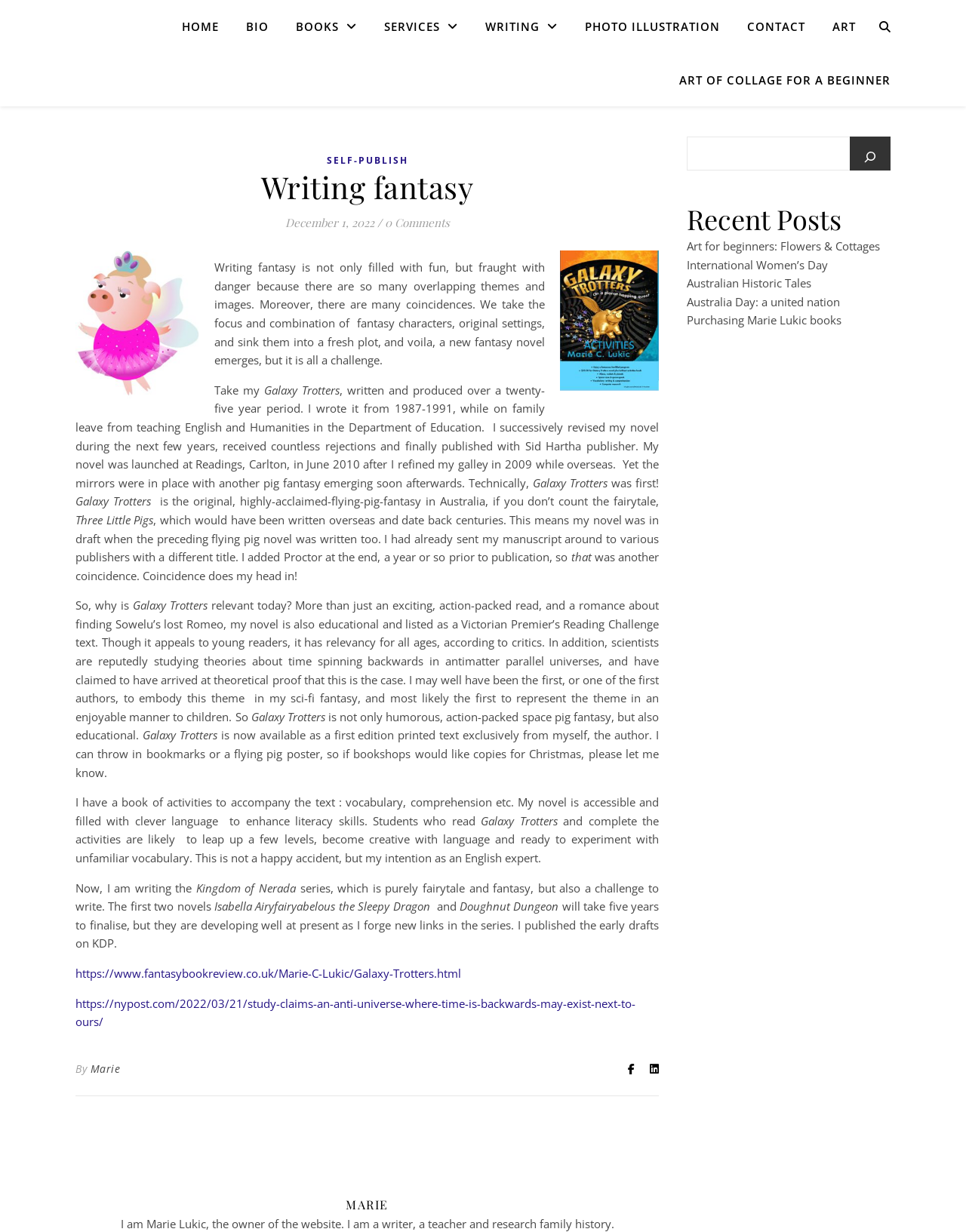What is the title of the first book mentioned?
From the image, respond using a single word or phrase.

Galaxy Trotters